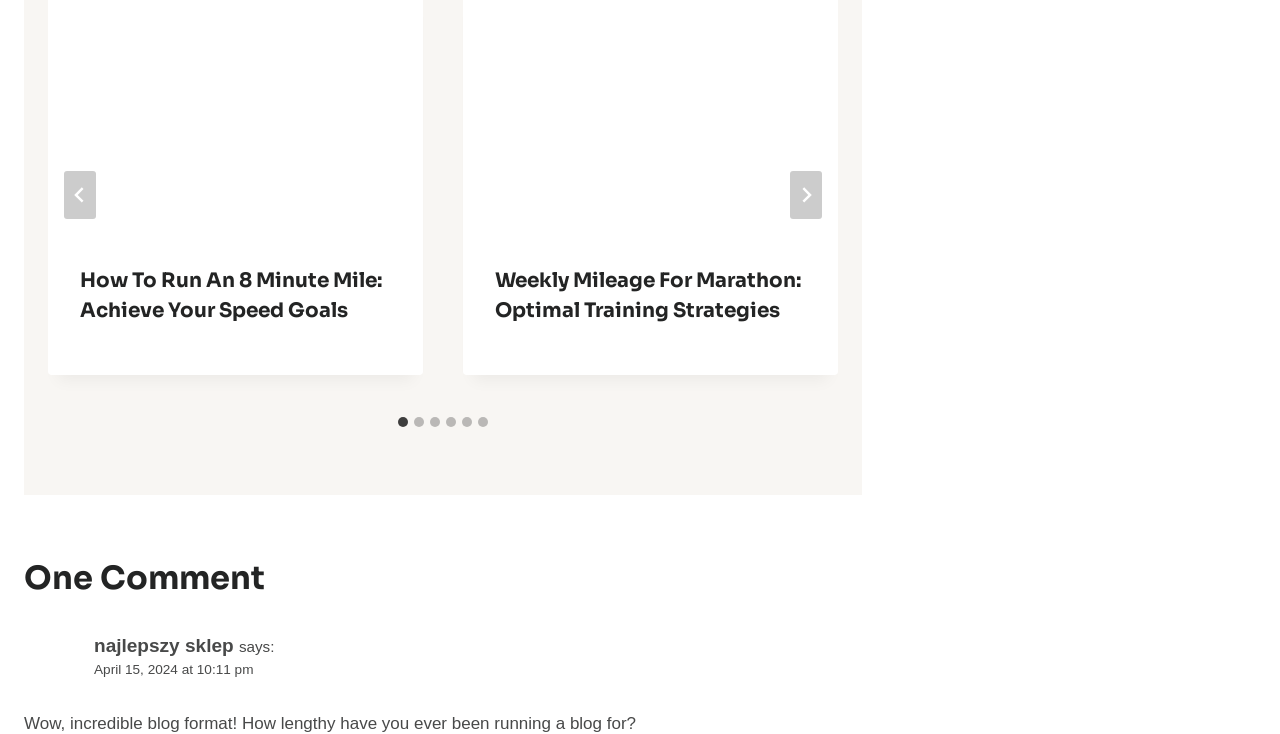Give the bounding box coordinates for the element described as: "najlepszy sklep".

[0.073, 0.865, 0.183, 0.894]